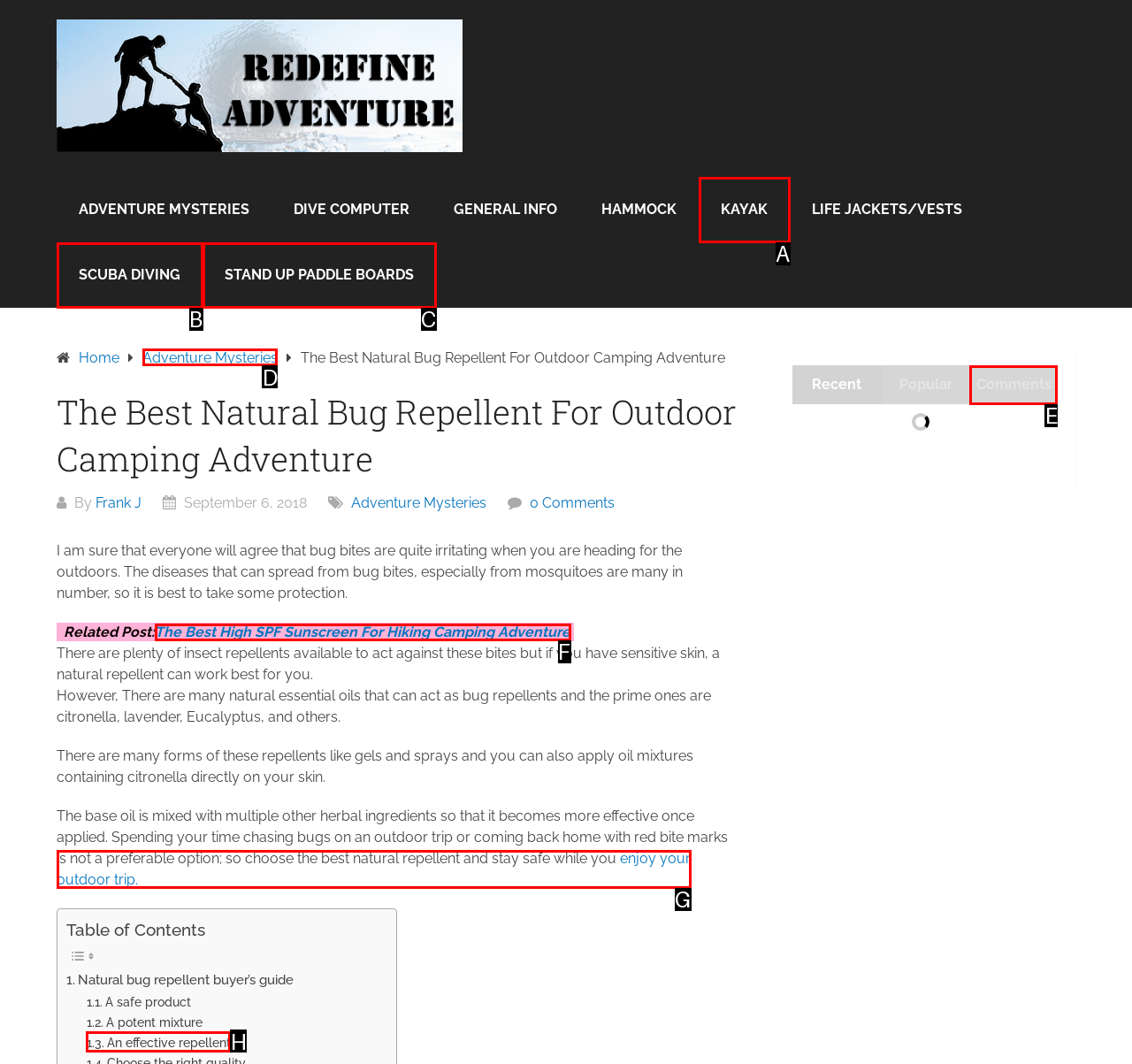Which lettered option should be clicked to achieve the task: Click on the link to read about Adventure Mysteries? Choose from the given choices.

D